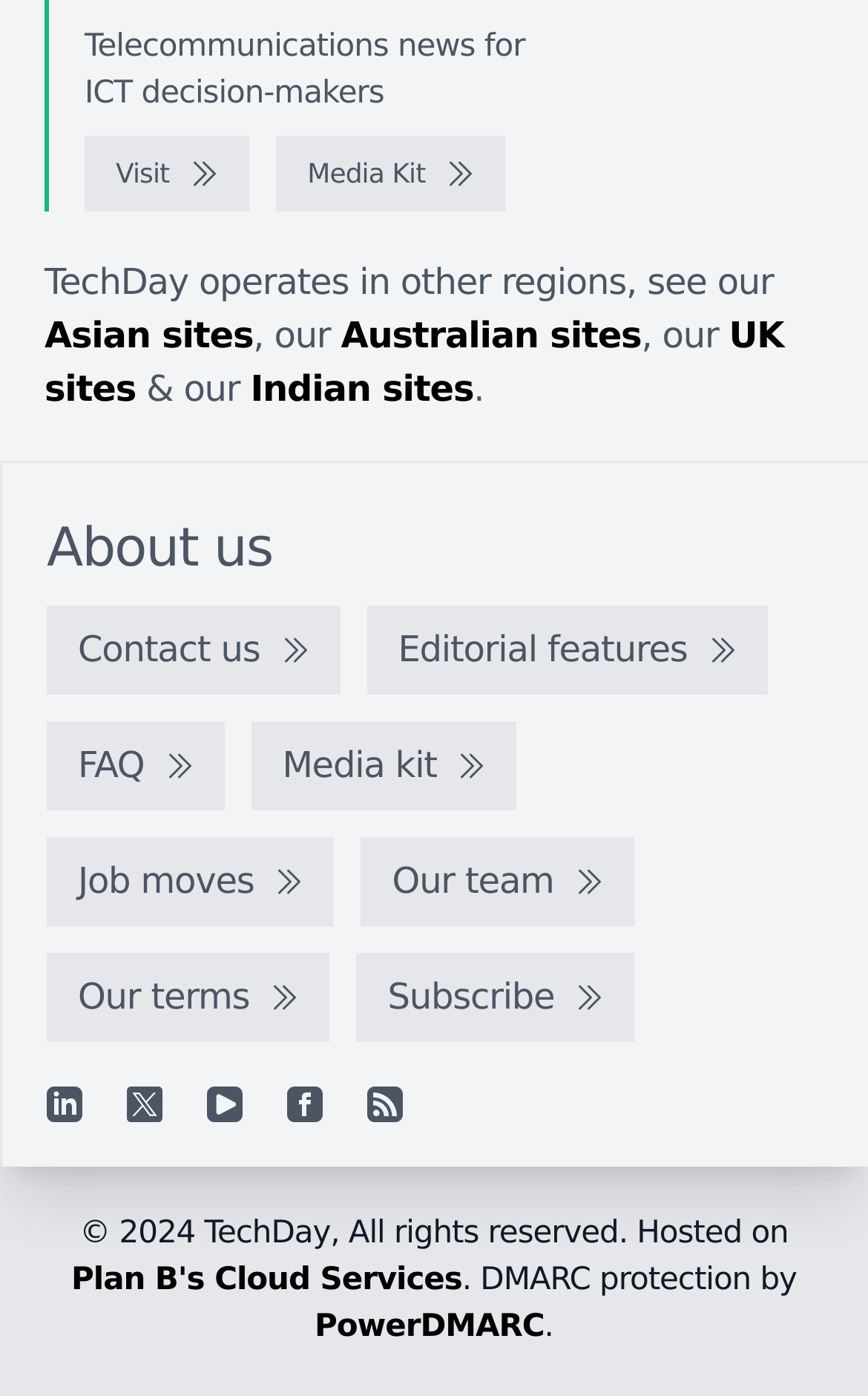Provide the bounding box coordinates of the section that needs to be clicked to accomplish the following instruction: "View the editorial features."

[0.423, 0.435, 0.884, 0.498]